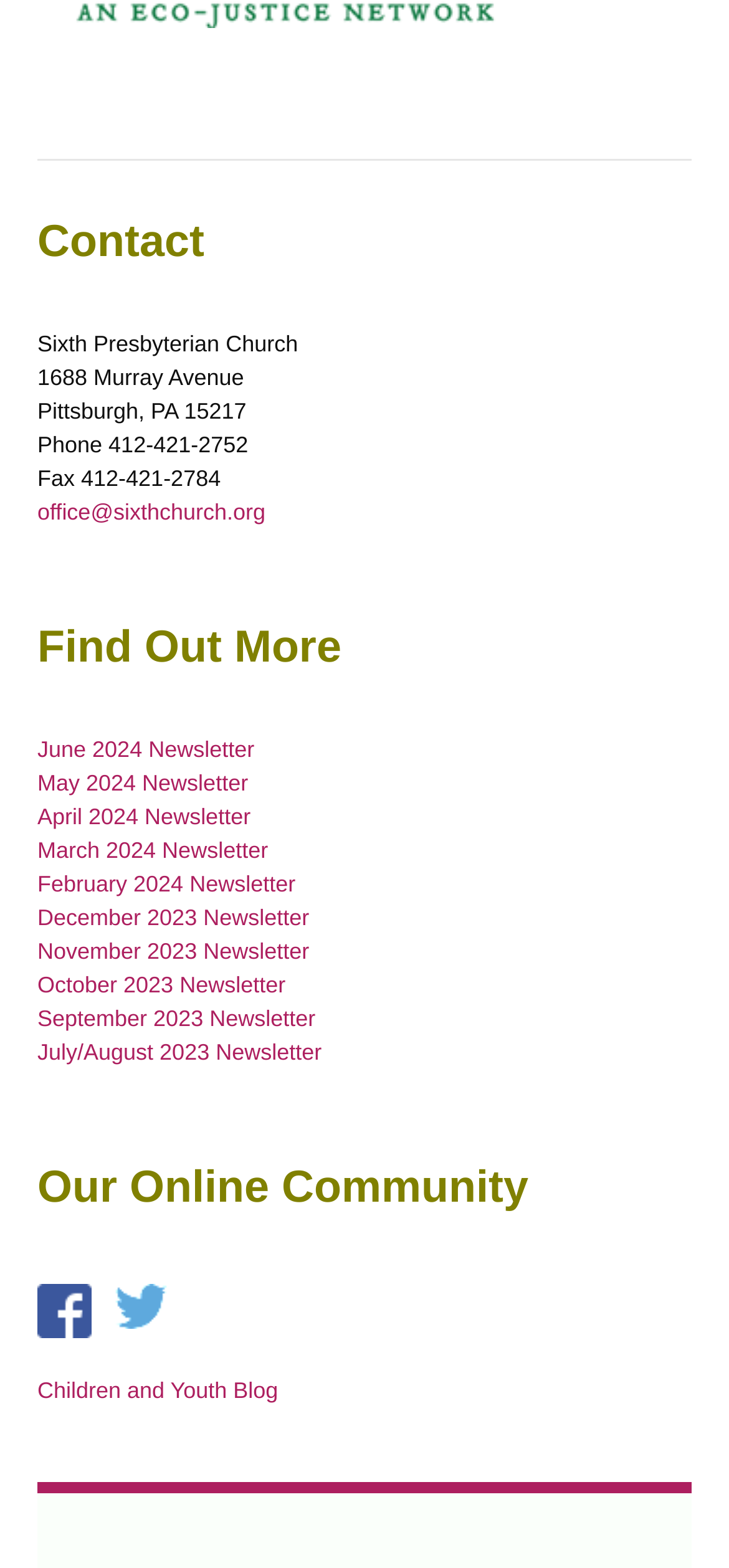What is the phone number of the church?
Based on the image, provide a one-word or brief-phrase response.

412-421-2752